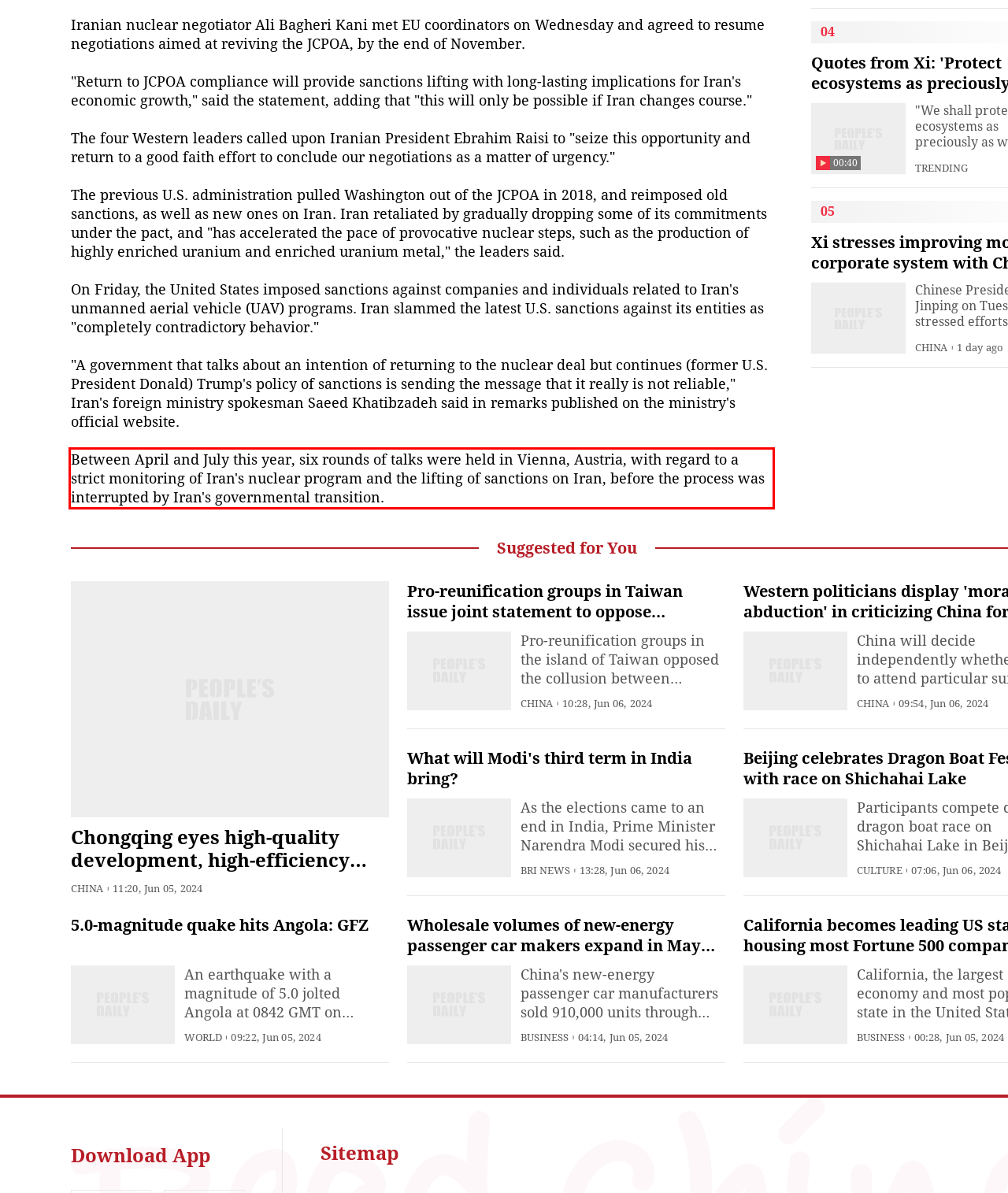You are given a webpage screenshot with a red bounding box around a UI element. Extract and generate the text inside this red bounding box.

Between April and July this year, six rounds of talks were held in Vienna, Austria, with regard to a strict monitoring of Iran's nuclear program and the lifting of sanctions on Iran, before the process was interrupted by Iran's governmental transition.